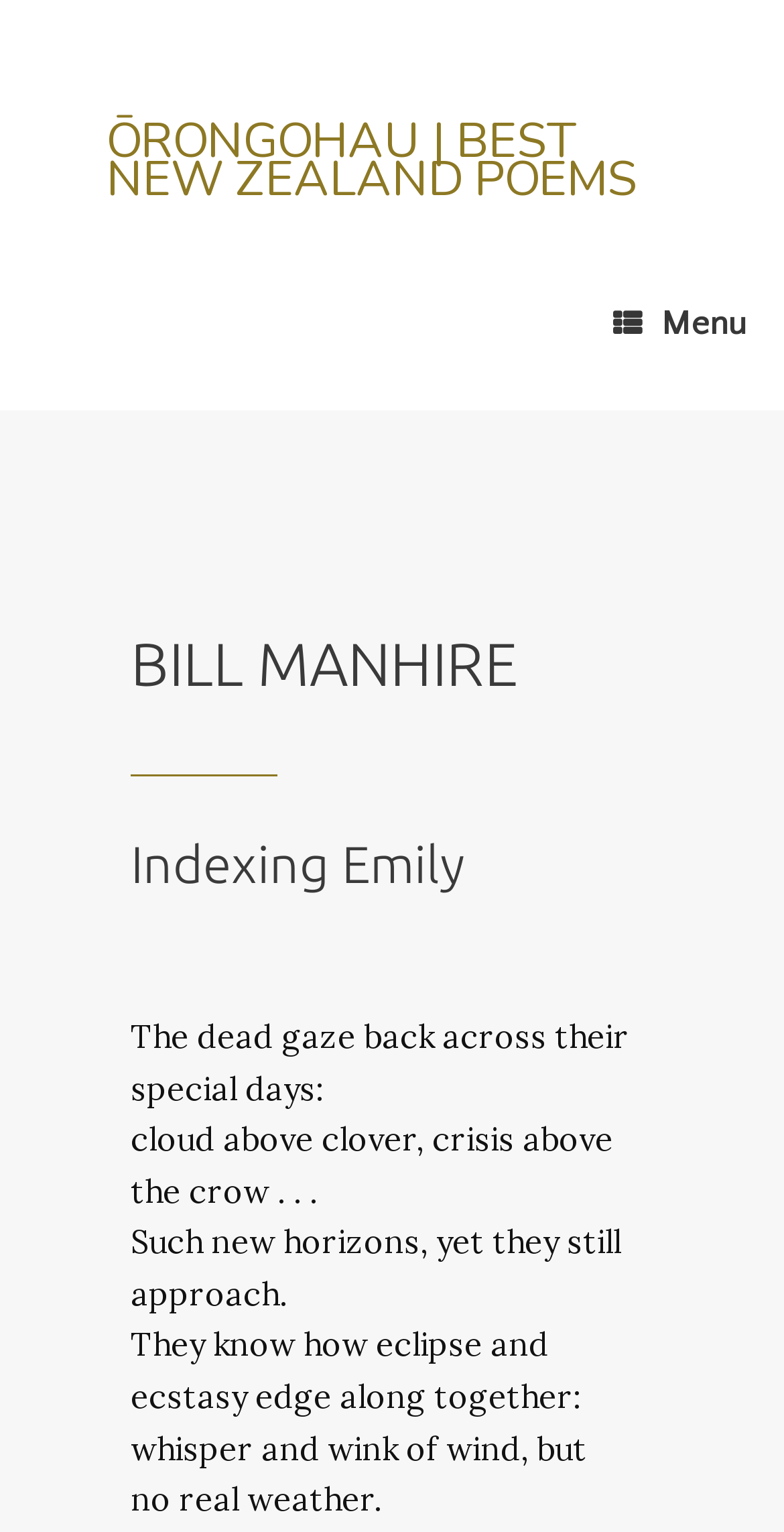Extract the bounding box of the UI element described as: "Menu".

[0.731, 0.153, 1.0, 0.267]